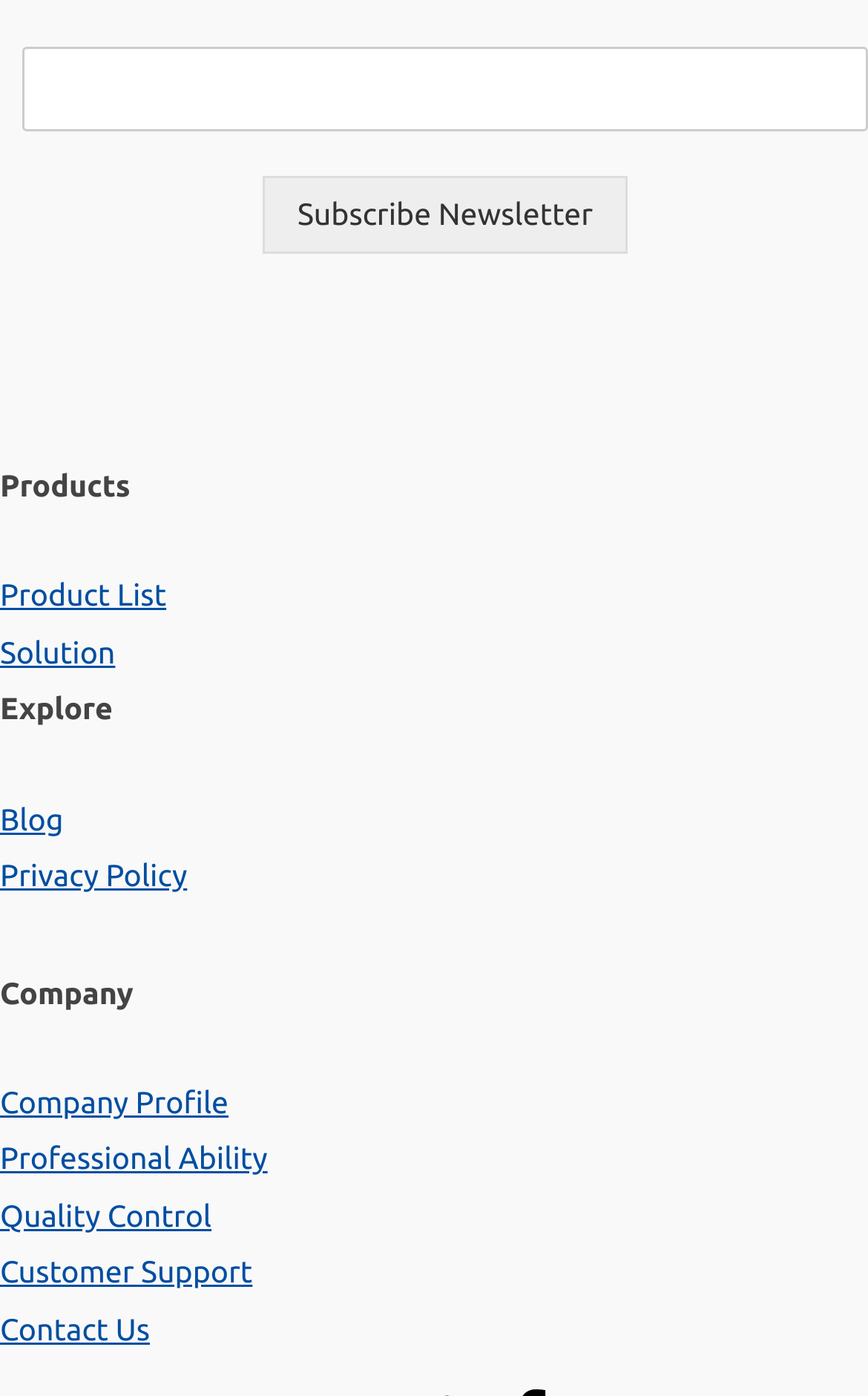Could you provide the bounding box coordinates for the portion of the screen to click to complete this instruction: "View product list"?

[0.0, 0.414, 0.192, 0.439]